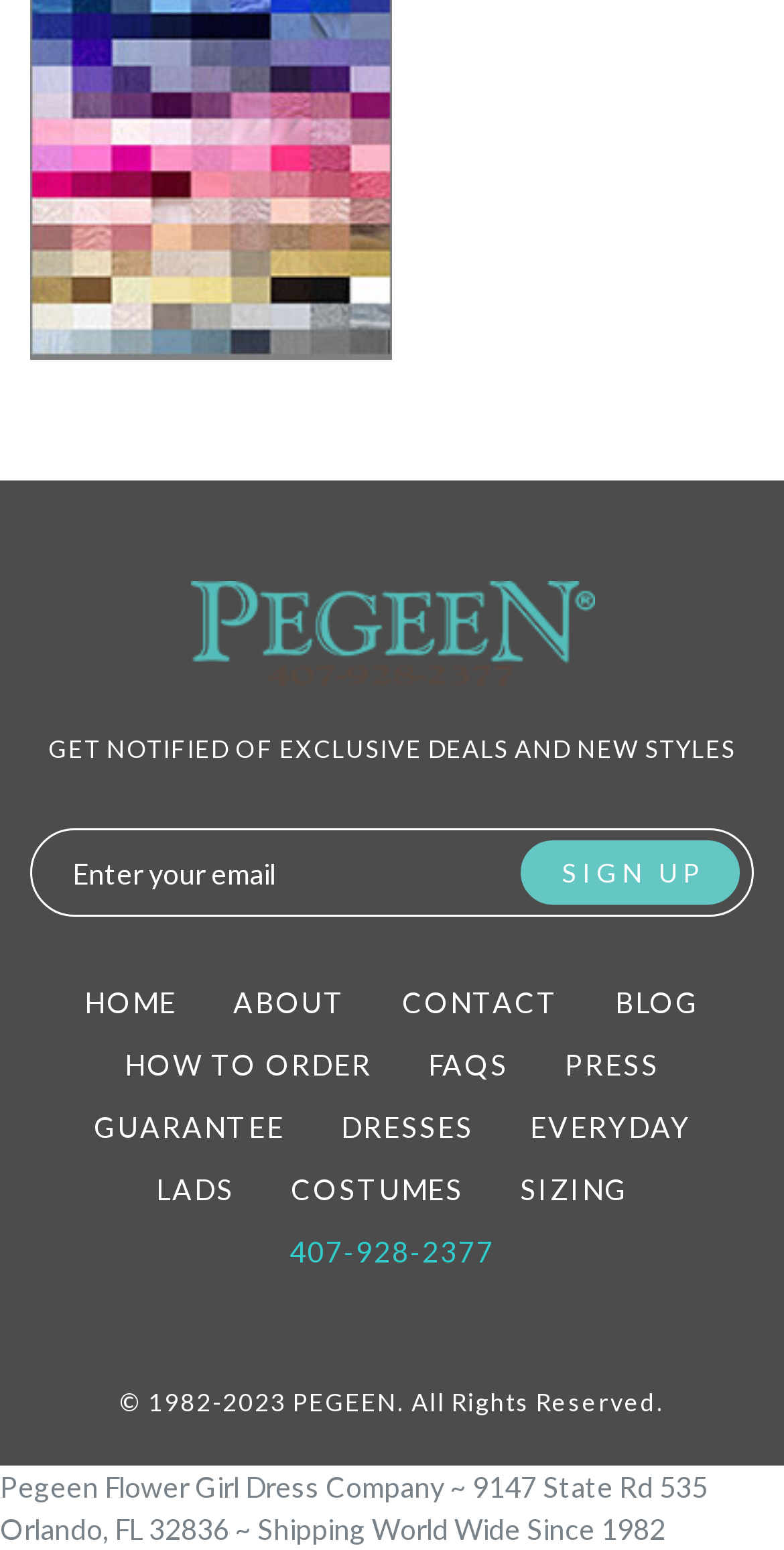How many links are in the navigation menu?
Provide a concise answer using a single word or phrase based on the image.

12